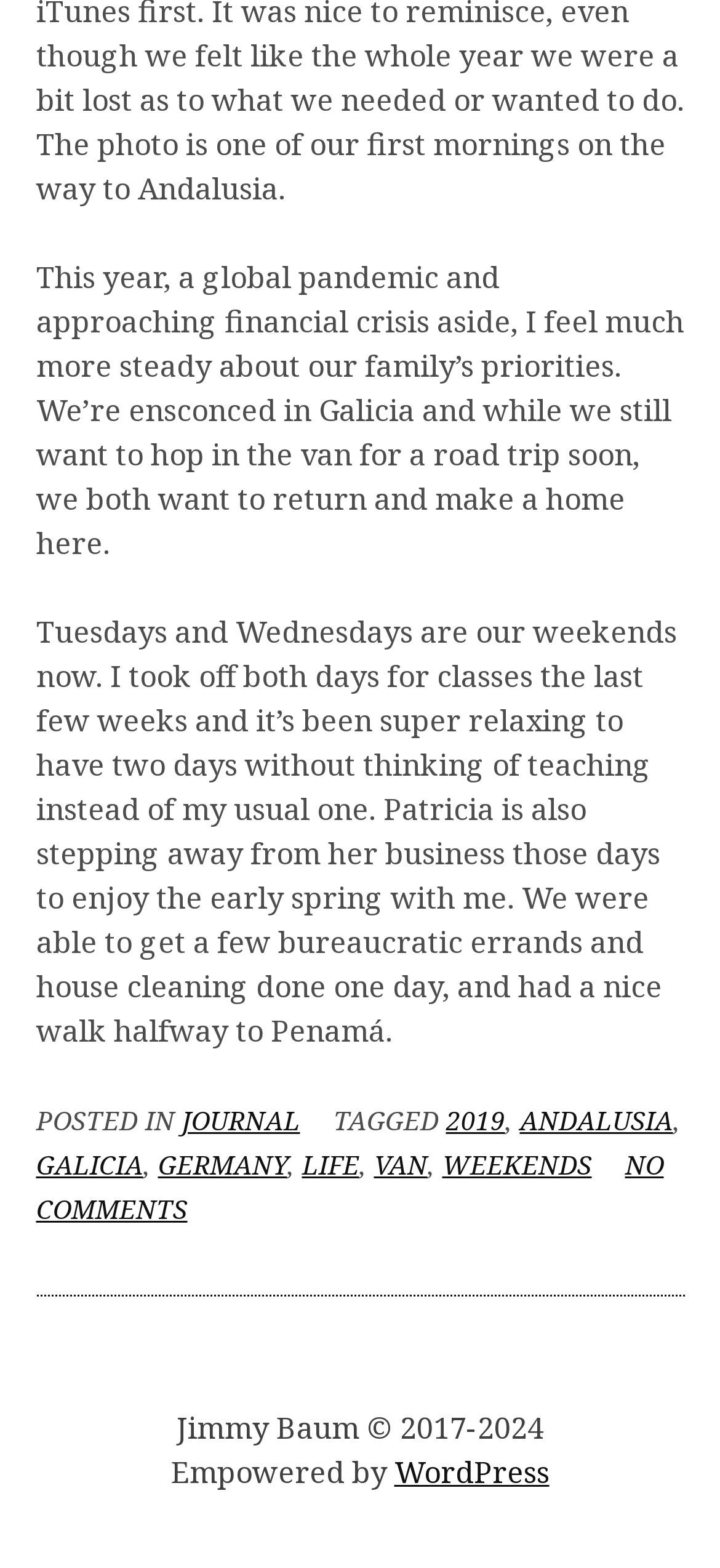From the screenshot, find the bounding box of the UI element matching this description: "2019". Supply the bounding box coordinates in the form [left, top, right, bottom], each a float between 0 and 1.

[0.619, 0.703, 0.701, 0.726]